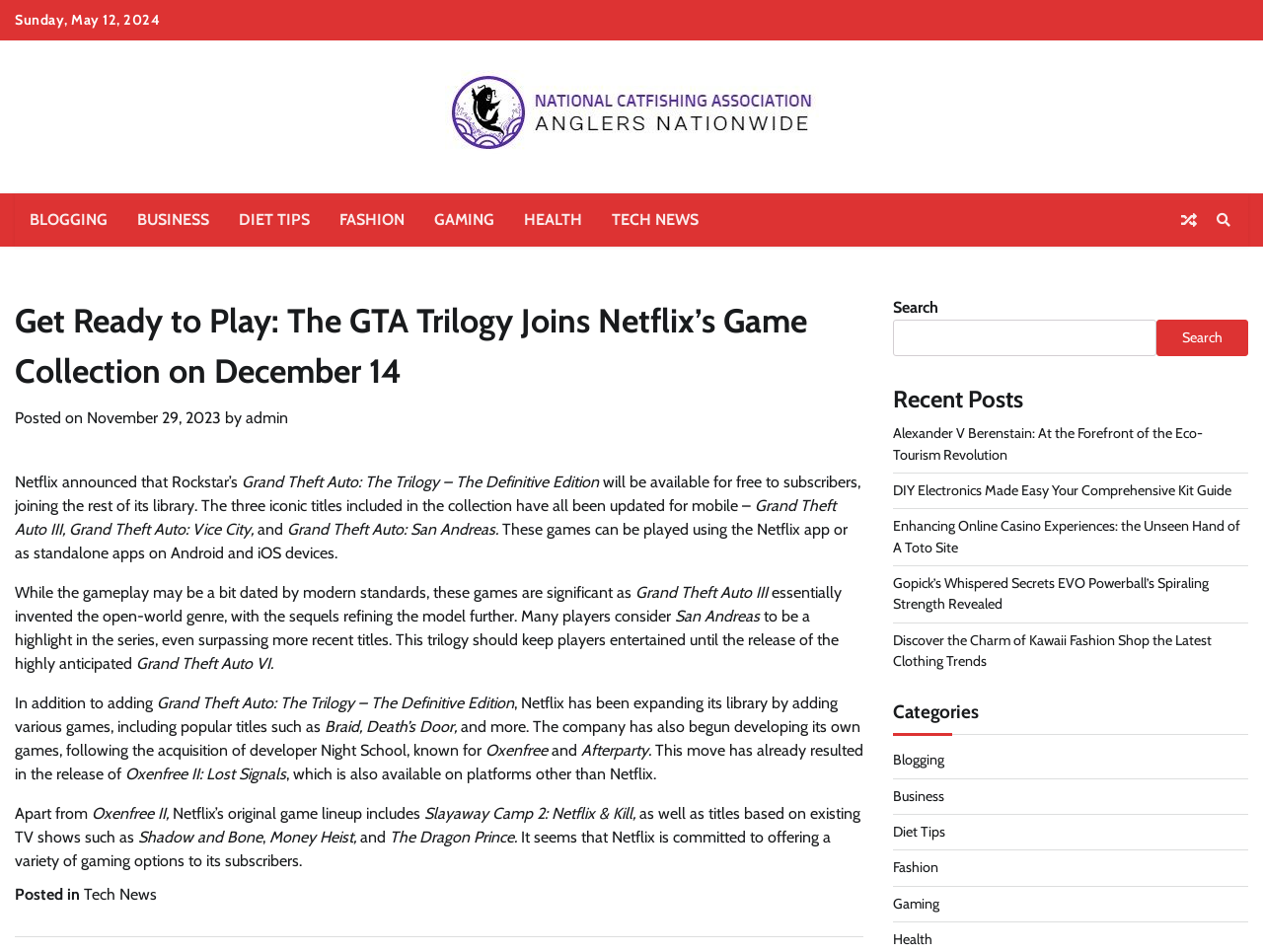Indicate the bounding box coordinates of the element that must be clicked to execute the instruction: "View the article about Alexander V Berenstain". The coordinates should be given as four float numbers between 0 and 1, i.e., [left, top, right, bottom].

[0.707, 0.446, 0.952, 0.487]